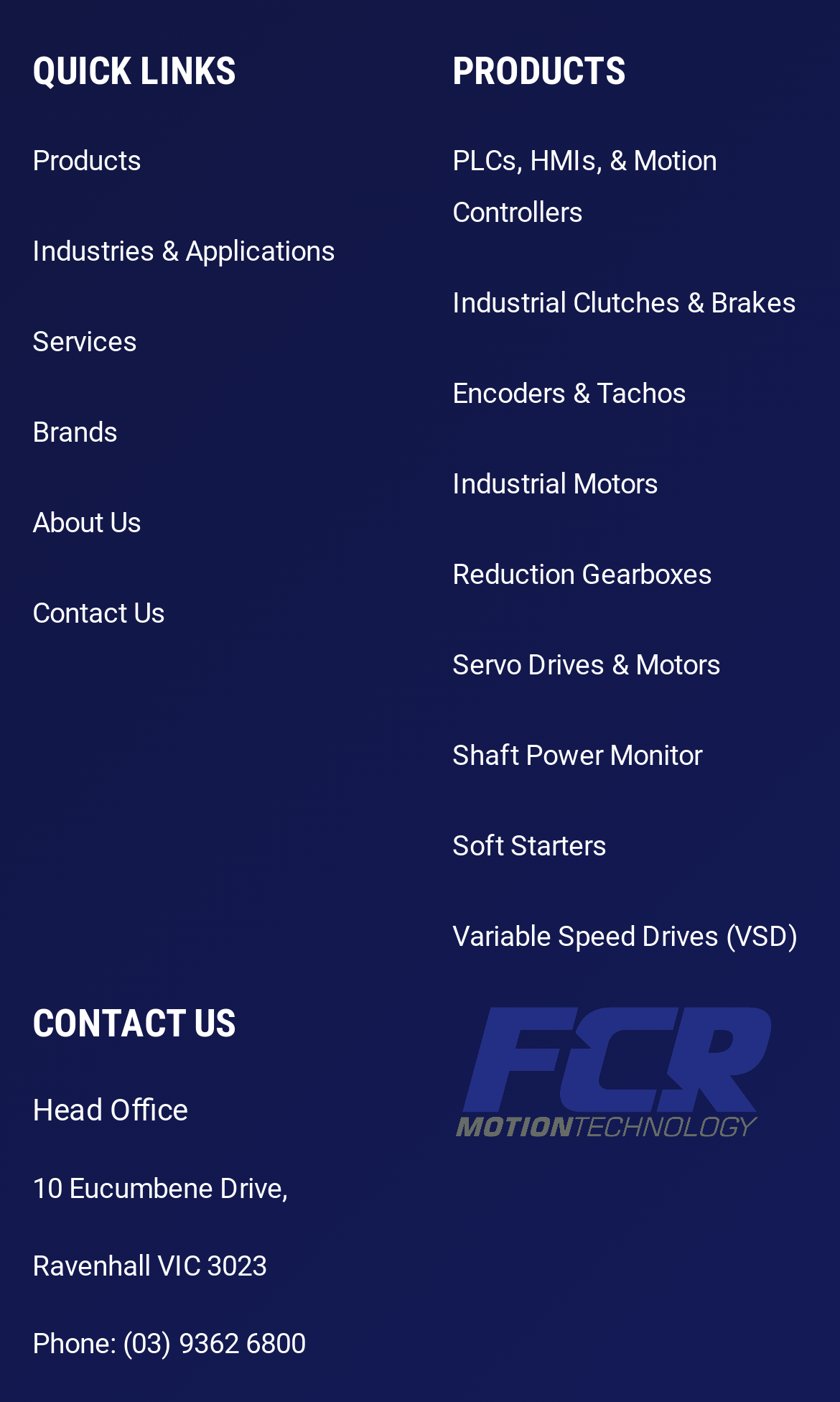Determine the bounding box coordinates of the target area to click to execute the following instruction: "Click on Contact Us."

[0.038, 0.425, 0.197, 0.448]